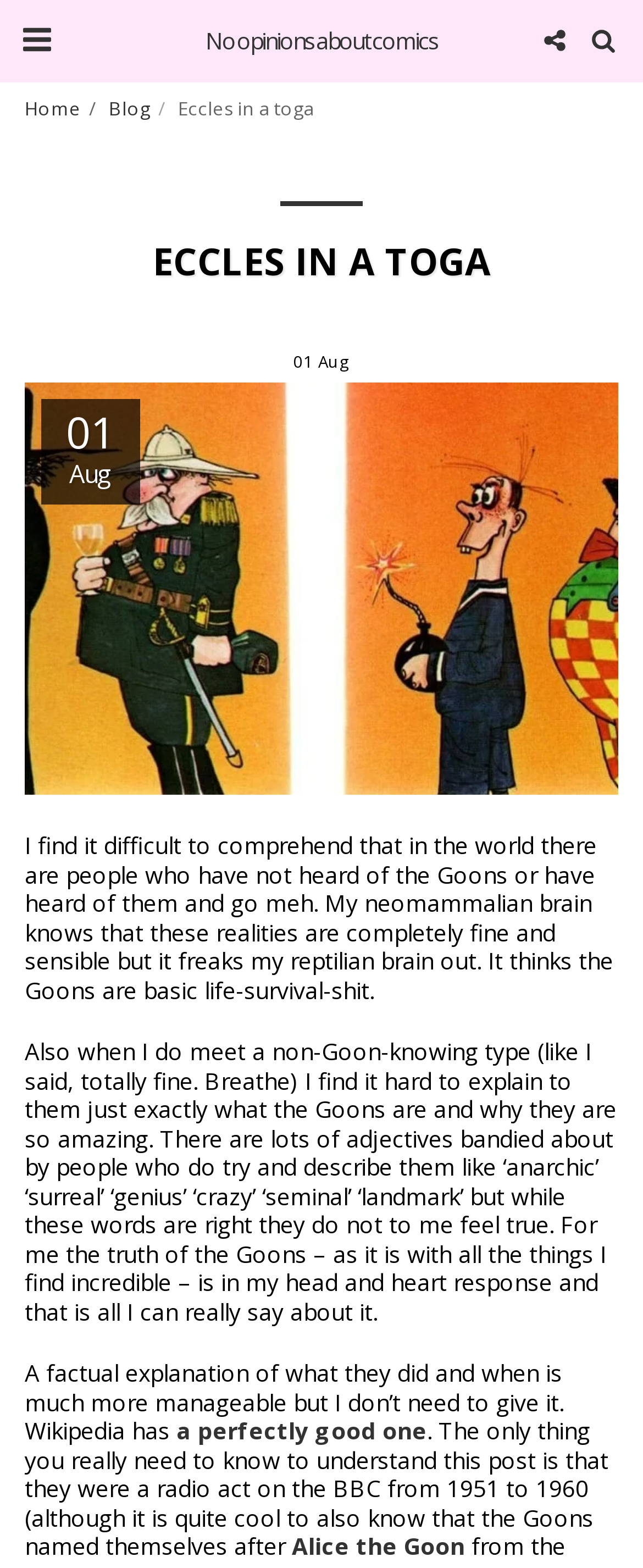Using a single word or phrase, answer the following question: 
What is the author's difficulty in explaining?

What the Goons are